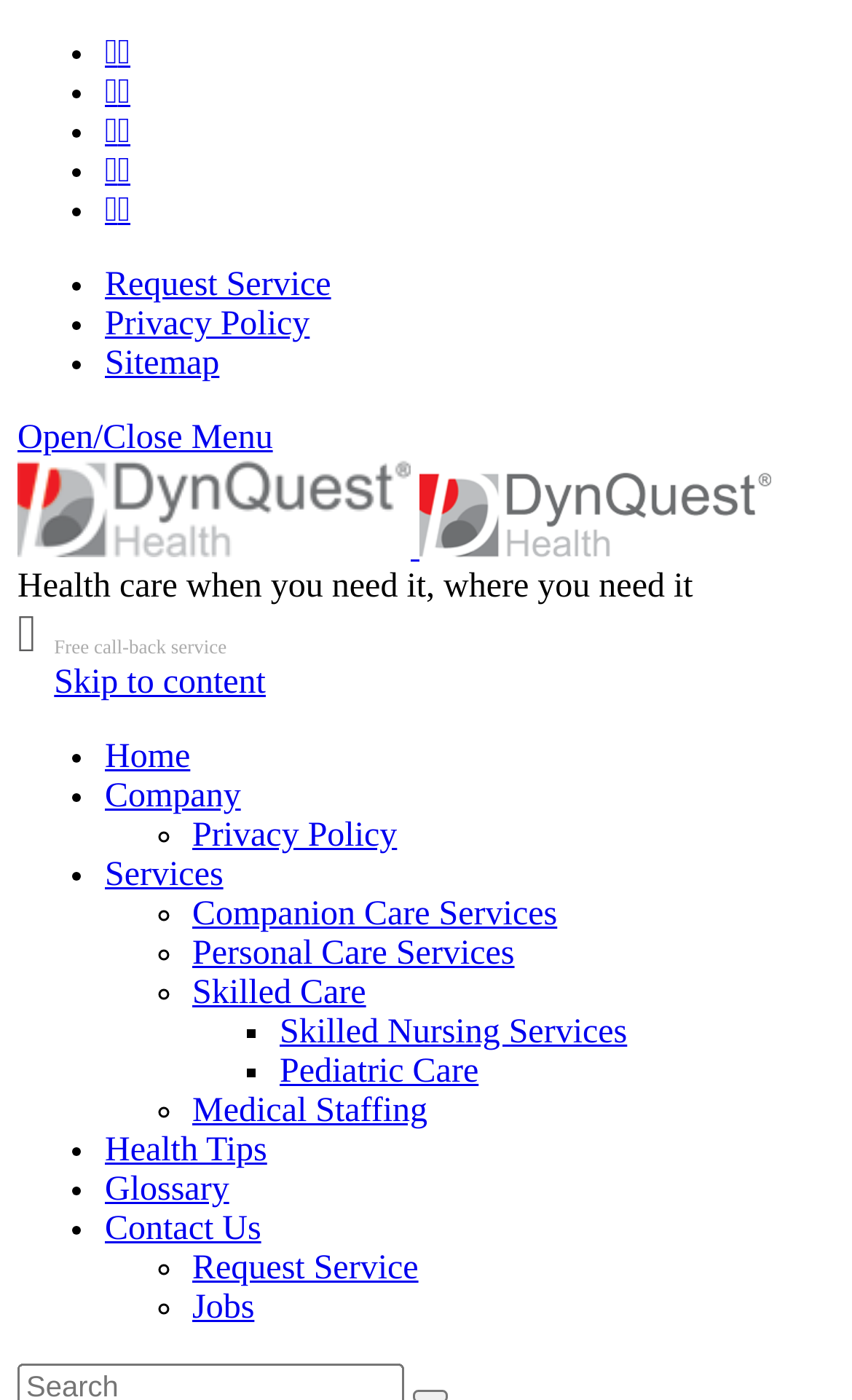Find the bounding box coordinates for the area that should be clicked to accomplish the instruction: "Go to Home".

[0.123, 0.528, 0.223, 0.554]